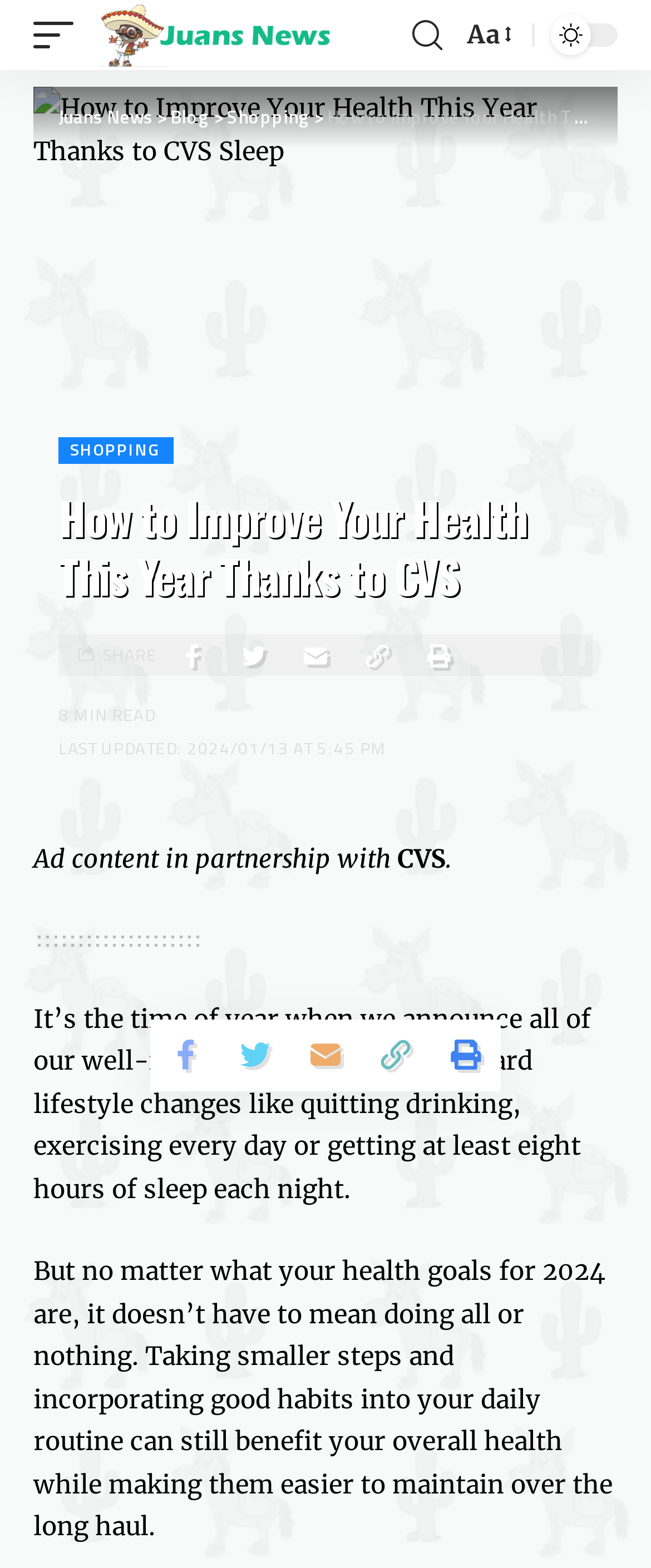Identify the bounding box coordinates of the section to be clicked to complete the task described by the following instruction: "Search for something". The coordinates should be four float numbers between 0 and 1, formatted as [left, top, right, bottom].

[0.621, 0.006, 0.692, 0.039]